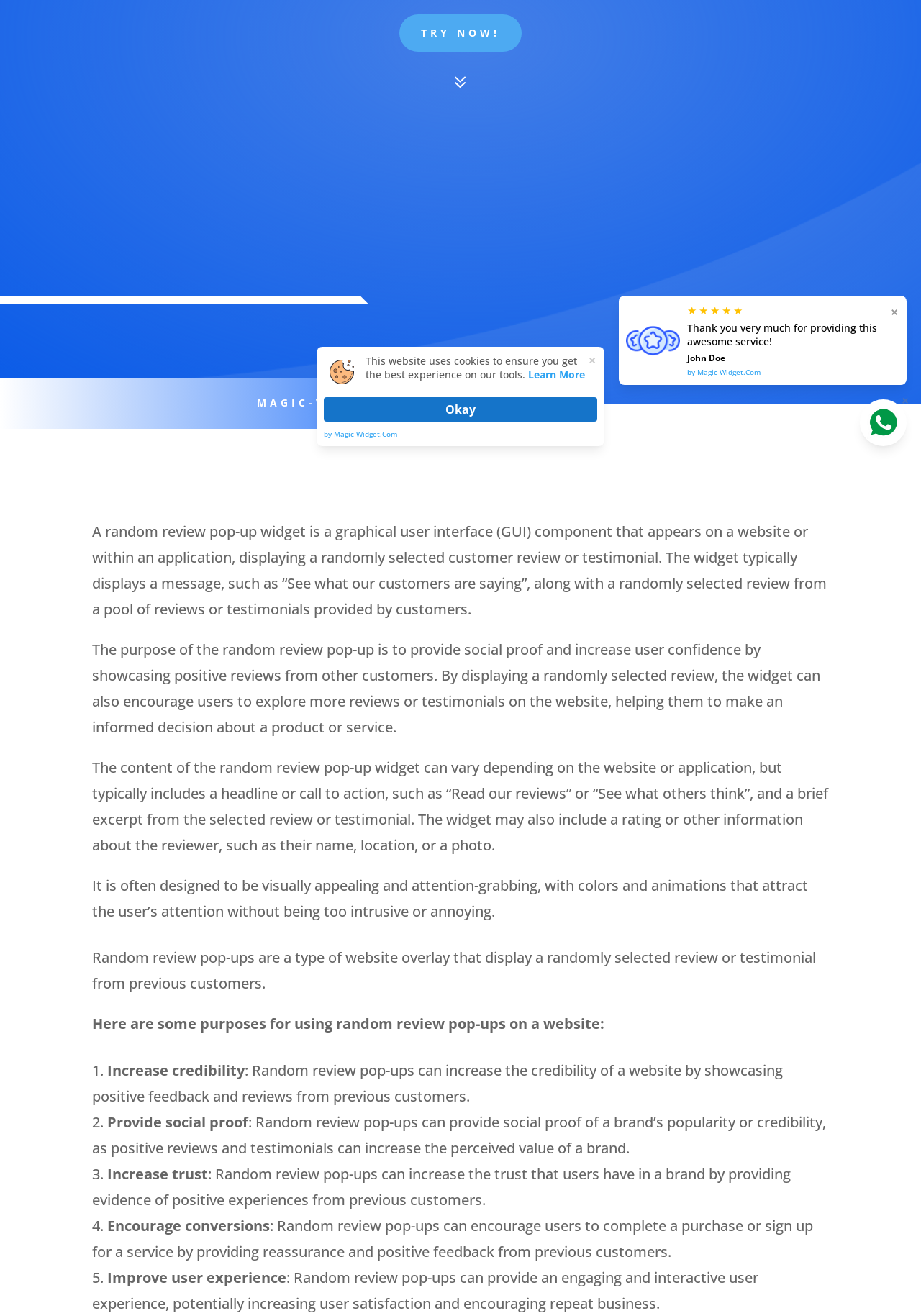Determine the bounding box coordinates for the HTML element mentioned in the following description: "TRY NOW!". The coordinates should be a list of four floats ranging from 0 to 1, represented as [left, top, right, bottom].

[0.434, 0.011, 0.566, 0.039]